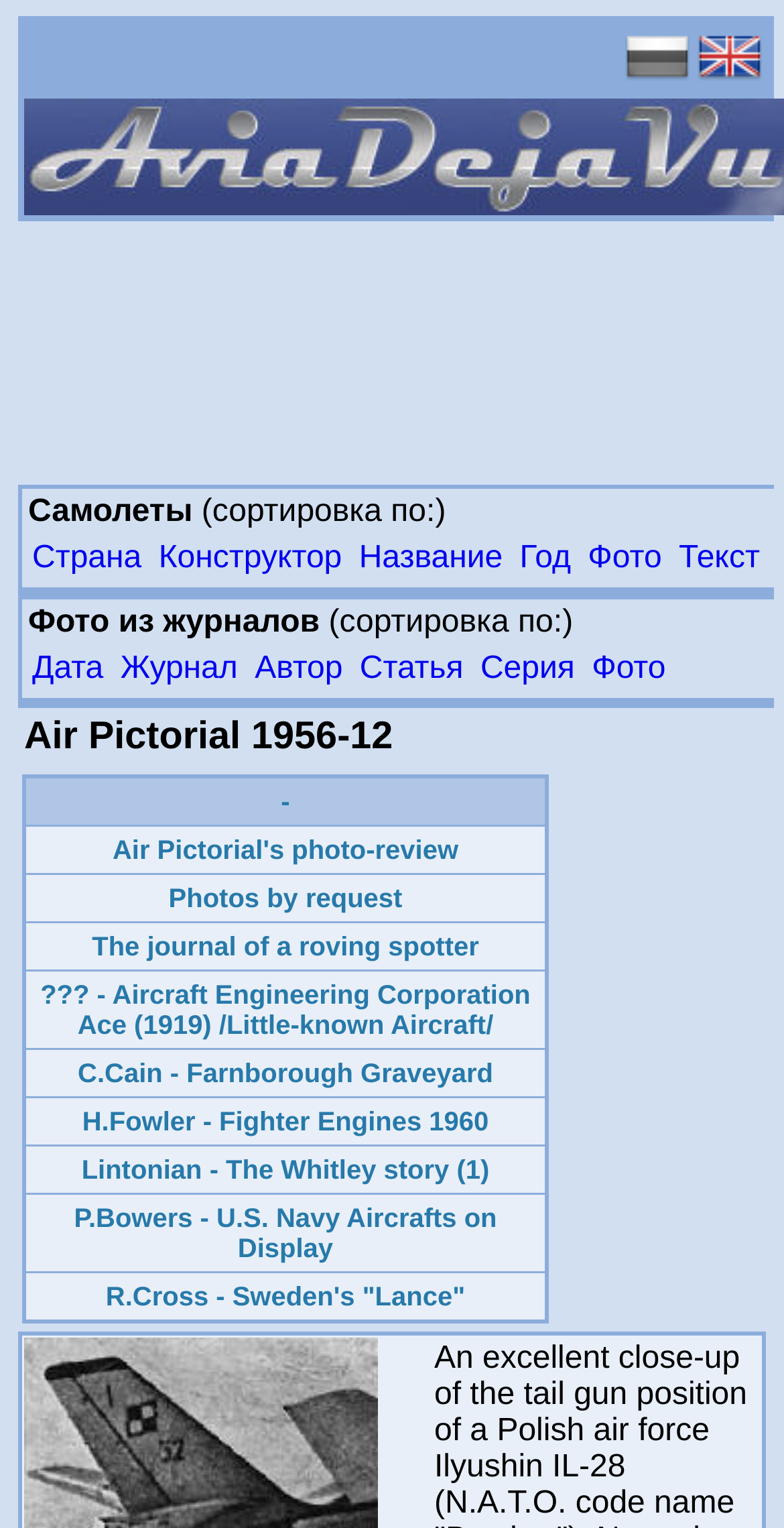How many static text elements are there? Analyze the screenshot and reply with just one word or a short phrase.

5